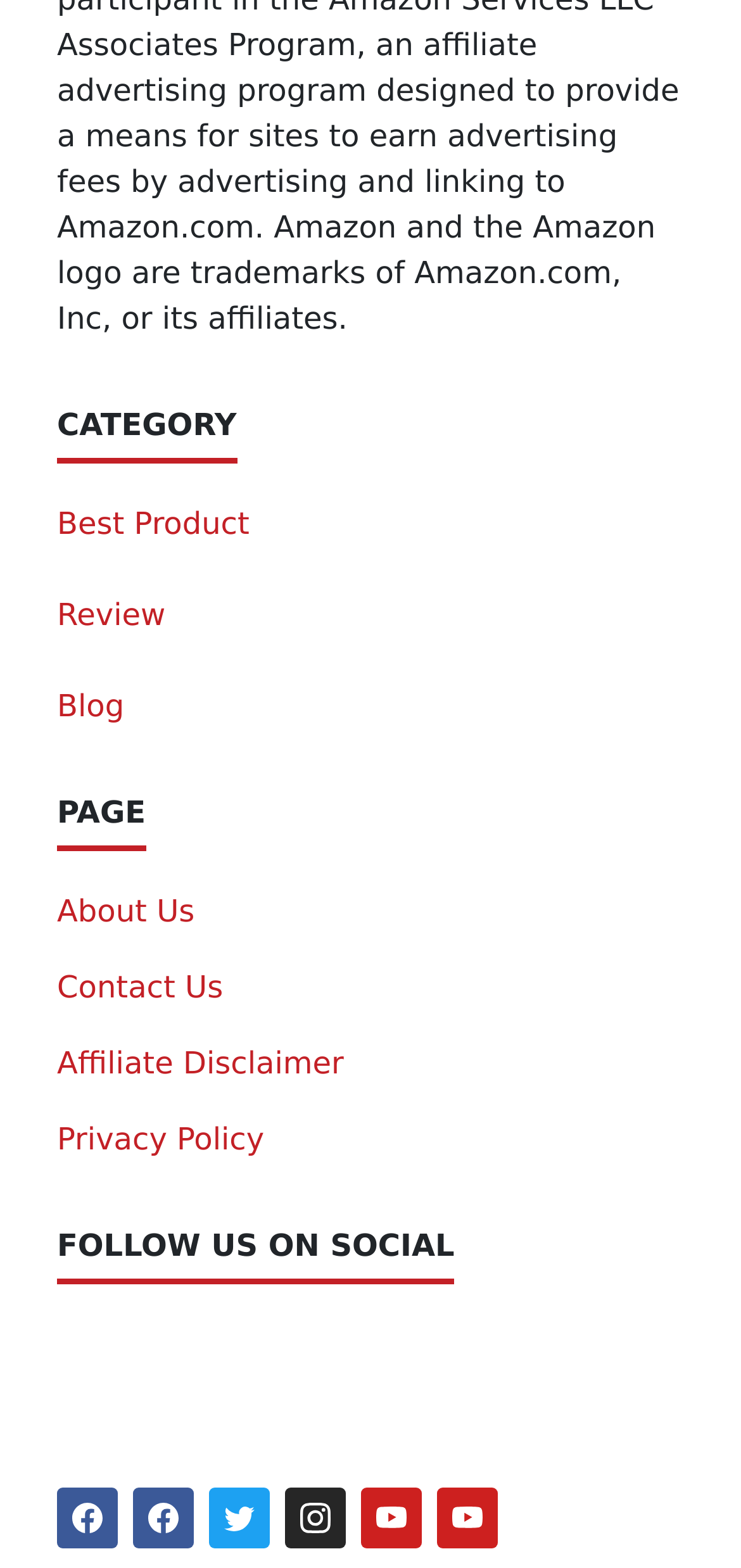Please pinpoint the bounding box coordinates for the region I should click to adhere to this instruction: "Click on Best Product".

[0.077, 0.322, 0.337, 0.345]